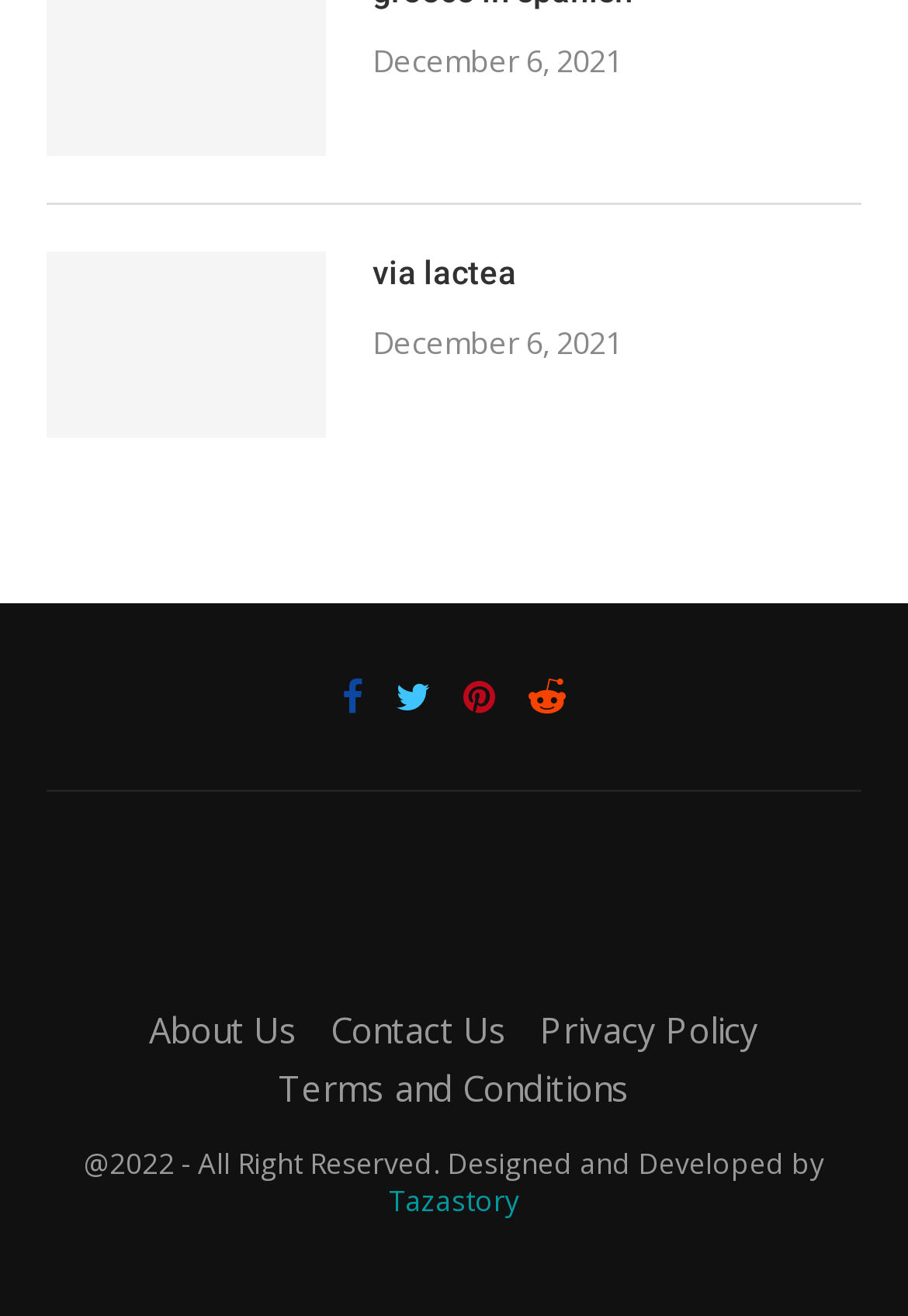Please determine the bounding box coordinates of the clickable area required to carry out the following instruction: "visit via lactea". The coordinates must be four float numbers between 0 and 1, represented as [left, top, right, bottom].

[0.41, 0.191, 0.949, 0.225]